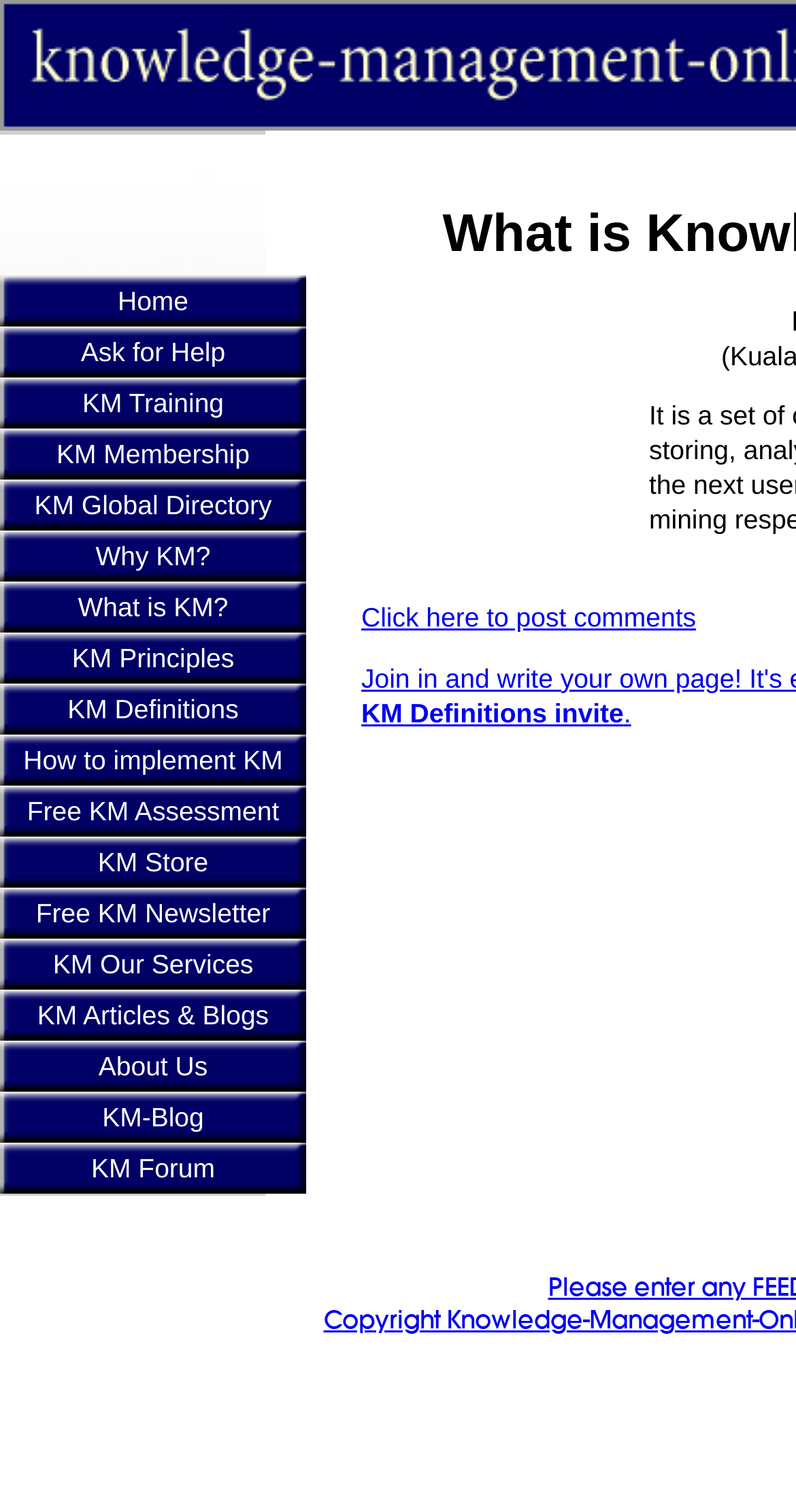Highlight the bounding box coordinates of the region I should click on to meet the following instruction: "Click on the 'Home' link".

[0.0, 0.182, 0.385, 0.216]